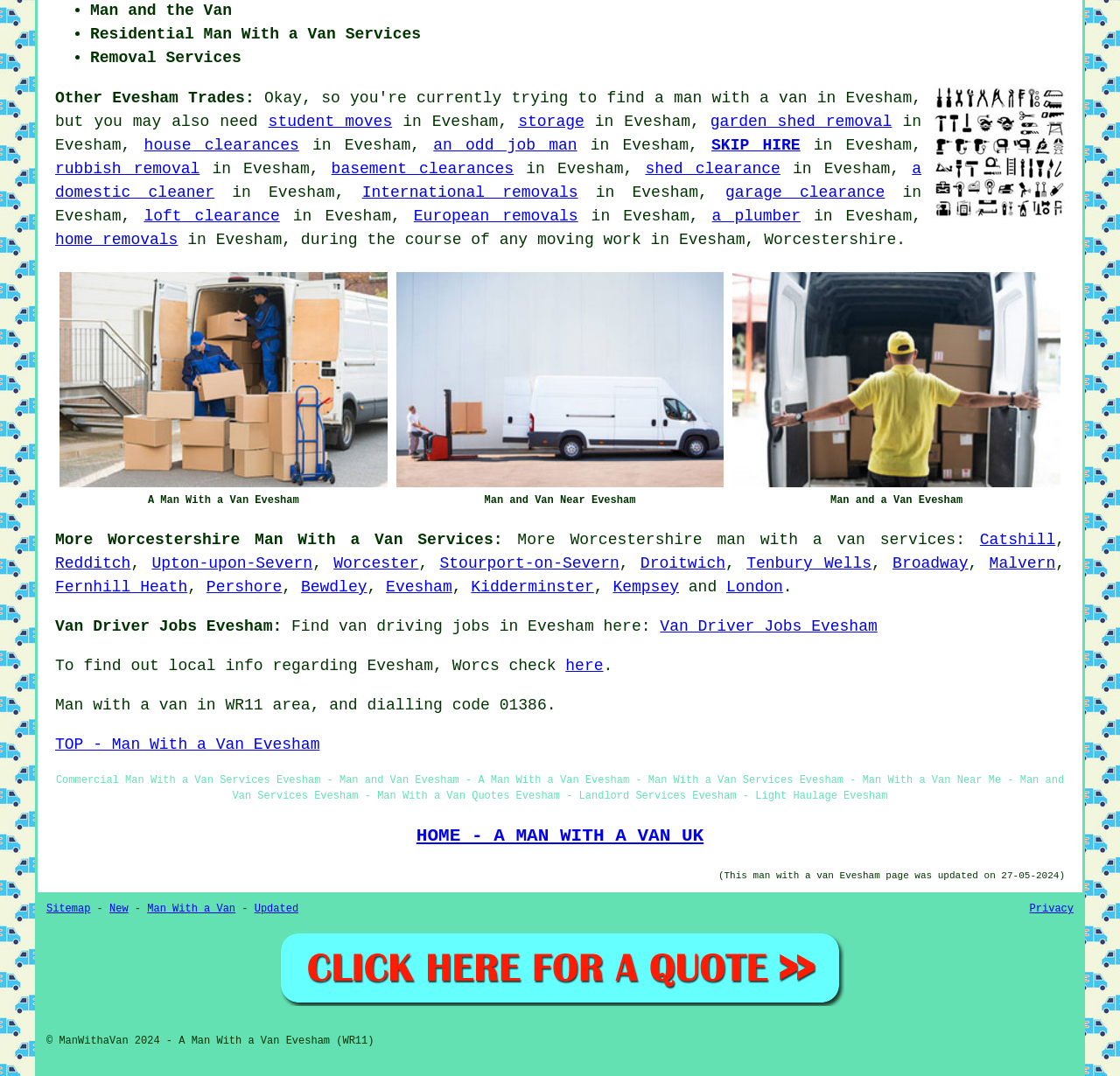Determine the bounding box coordinates of the section to be clicked to follow the instruction: "Check 'Van Driver Jobs Evesham'". The coordinates should be given as four float numbers between 0 and 1, formatted as [left, top, right, bottom].

[0.589, 0.574, 0.783, 0.59]